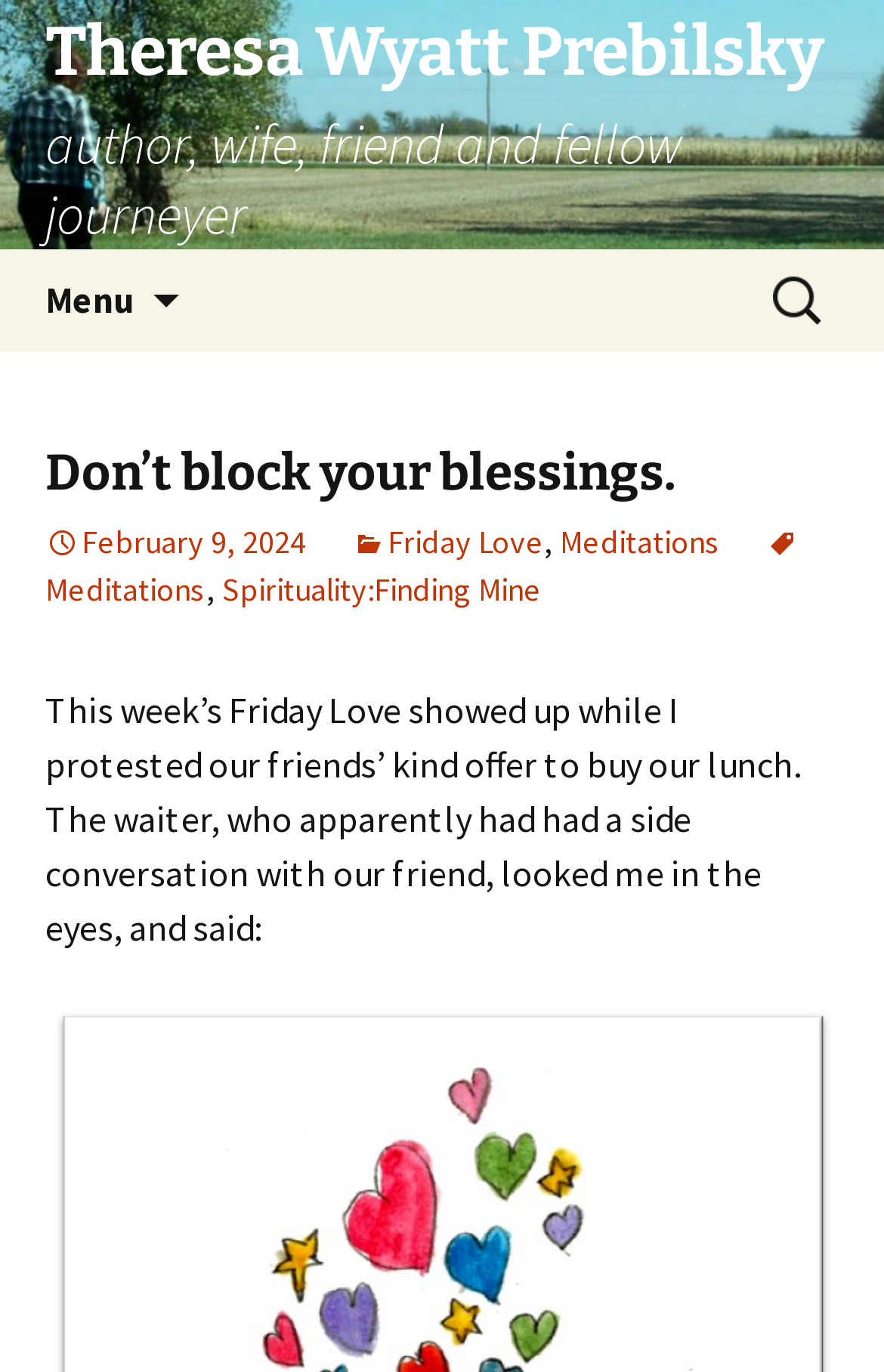Pinpoint the bounding box coordinates of the element that must be clicked to accomplish the following instruction: "Search for something". The coordinates should be in the format of four float numbers between 0 and 1, i.e., [left, top, right, bottom].

[0.862, 0.183, 0.949, 0.254]